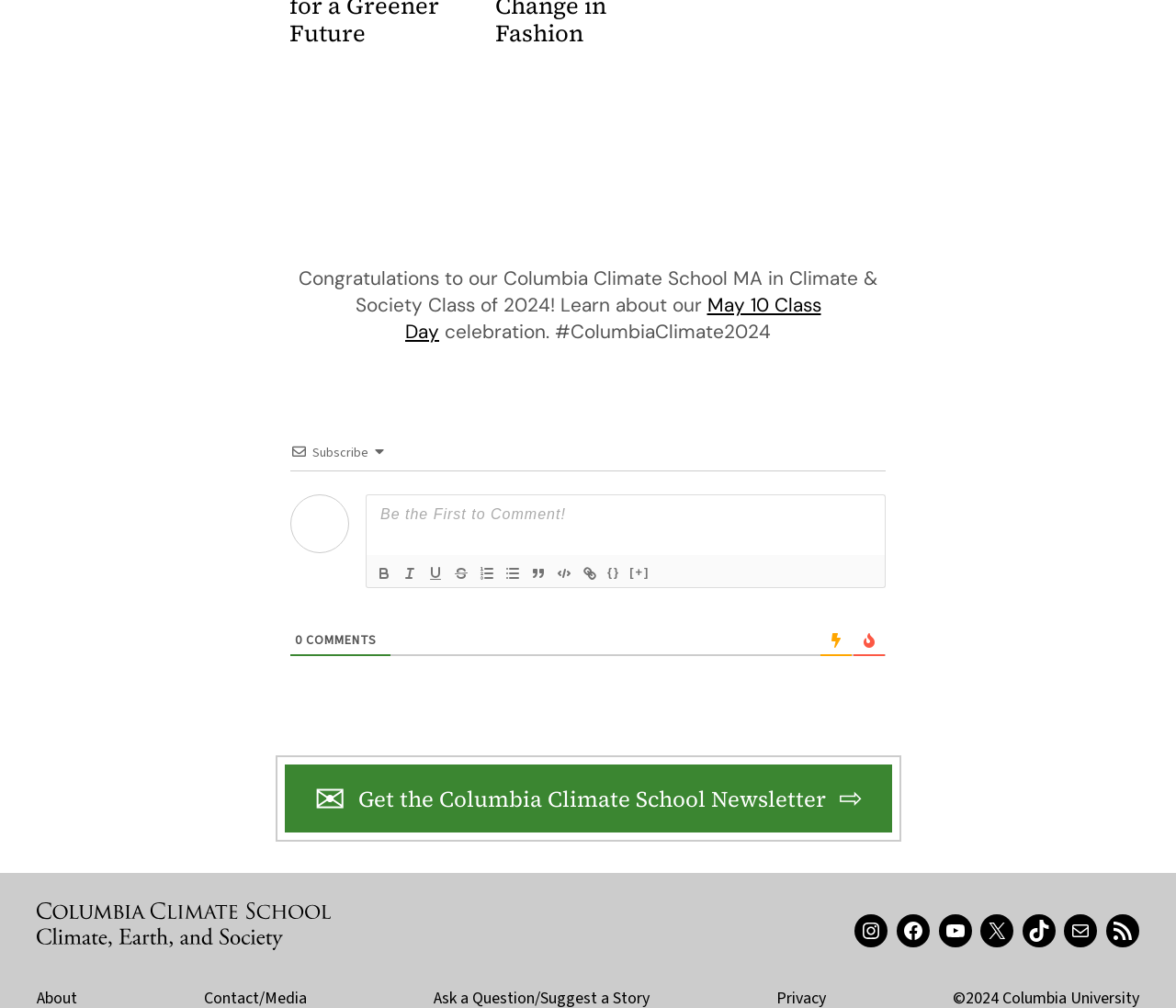Please pinpoint the bounding box coordinates for the region I should click to adhere to this instruction: "Subscribe to the newsletter".

[0.266, 0.44, 0.313, 0.458]